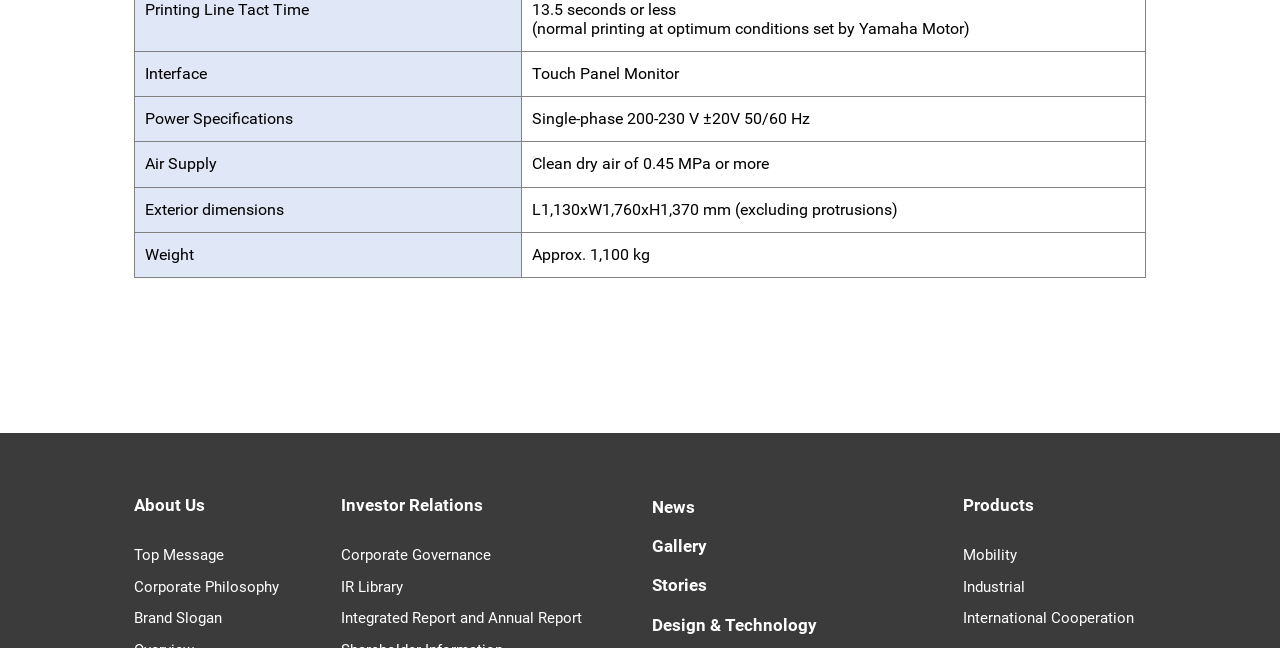Please find the bounding box coordinates for the clickable element needed to perform this instruction: "Read the 'What’s A Substitute For Tex Mex Paste?' article".

None